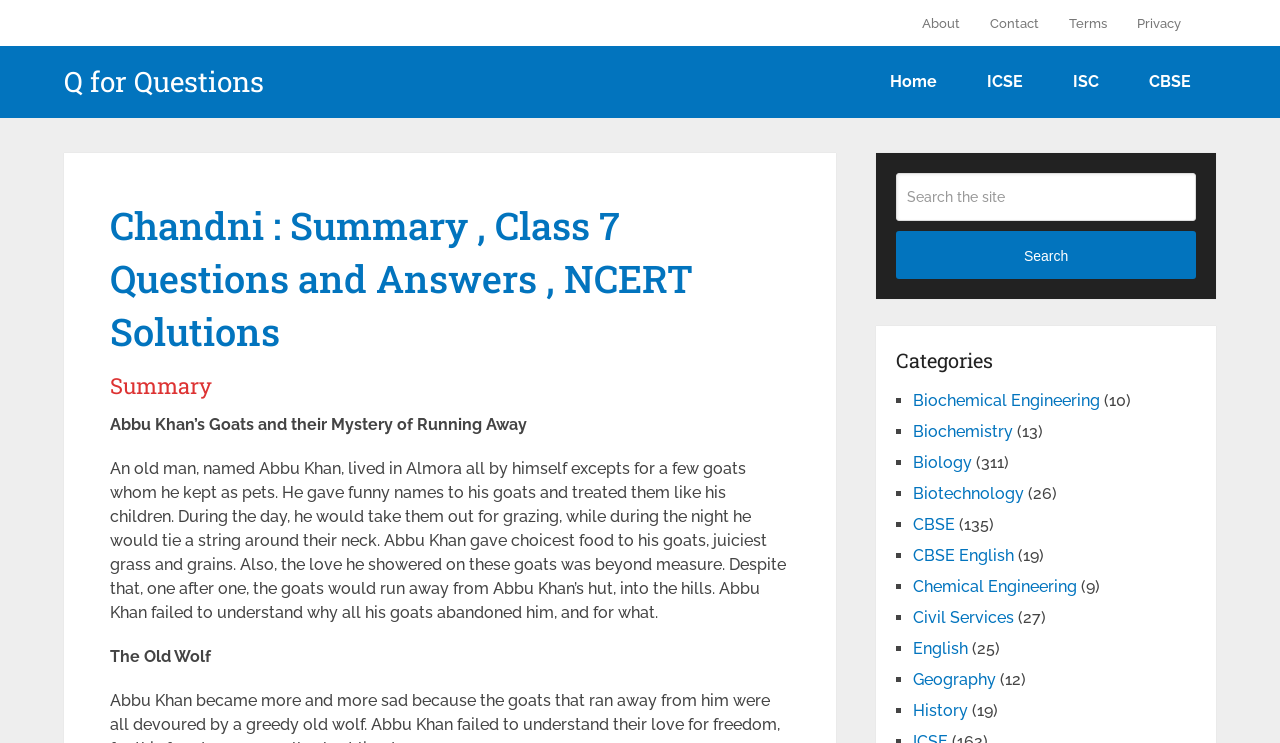Please predict the bounding box coordinates of the element's region where a click is necessary to complete the following instruction: "Click on the 'CBSE' category". The coordinates should be represented by four float numbers between 0 and 1, i.e., [left, top, right, bottom].

[0.713, 0.693, 0.746, 0.719]